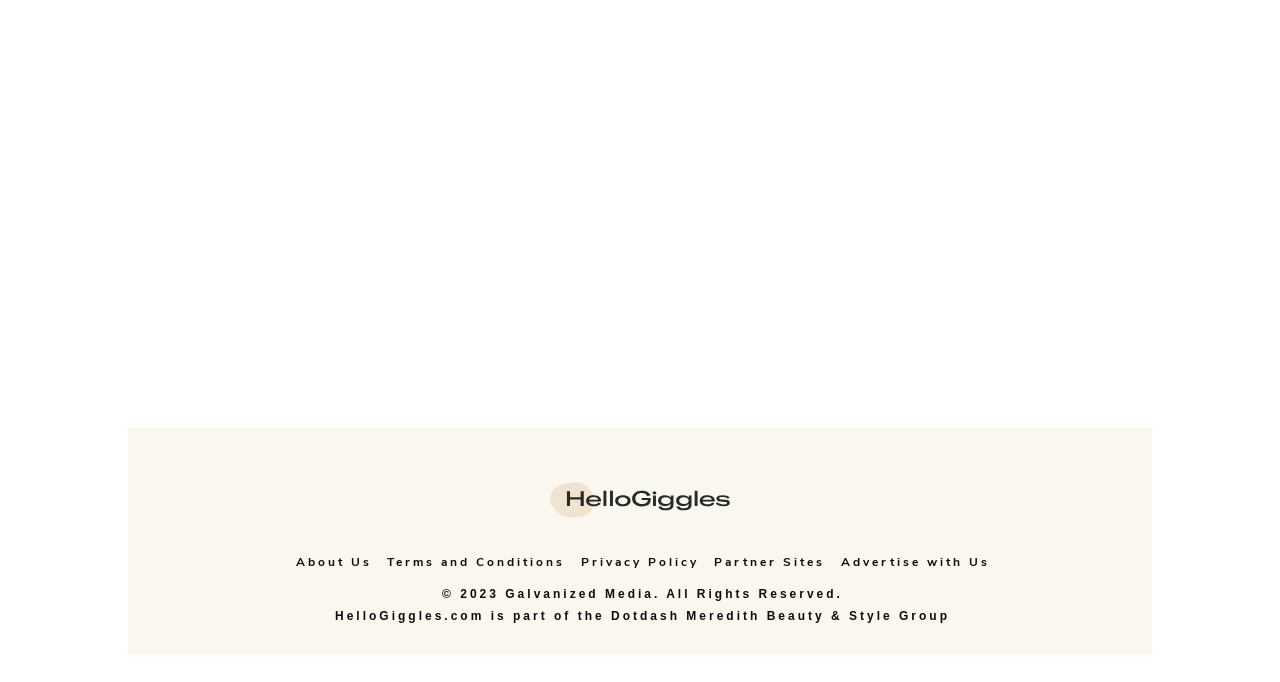What is the name of the website?
Based on the screenshot, provide a one-word or short-phrase response.

HelloGiggles